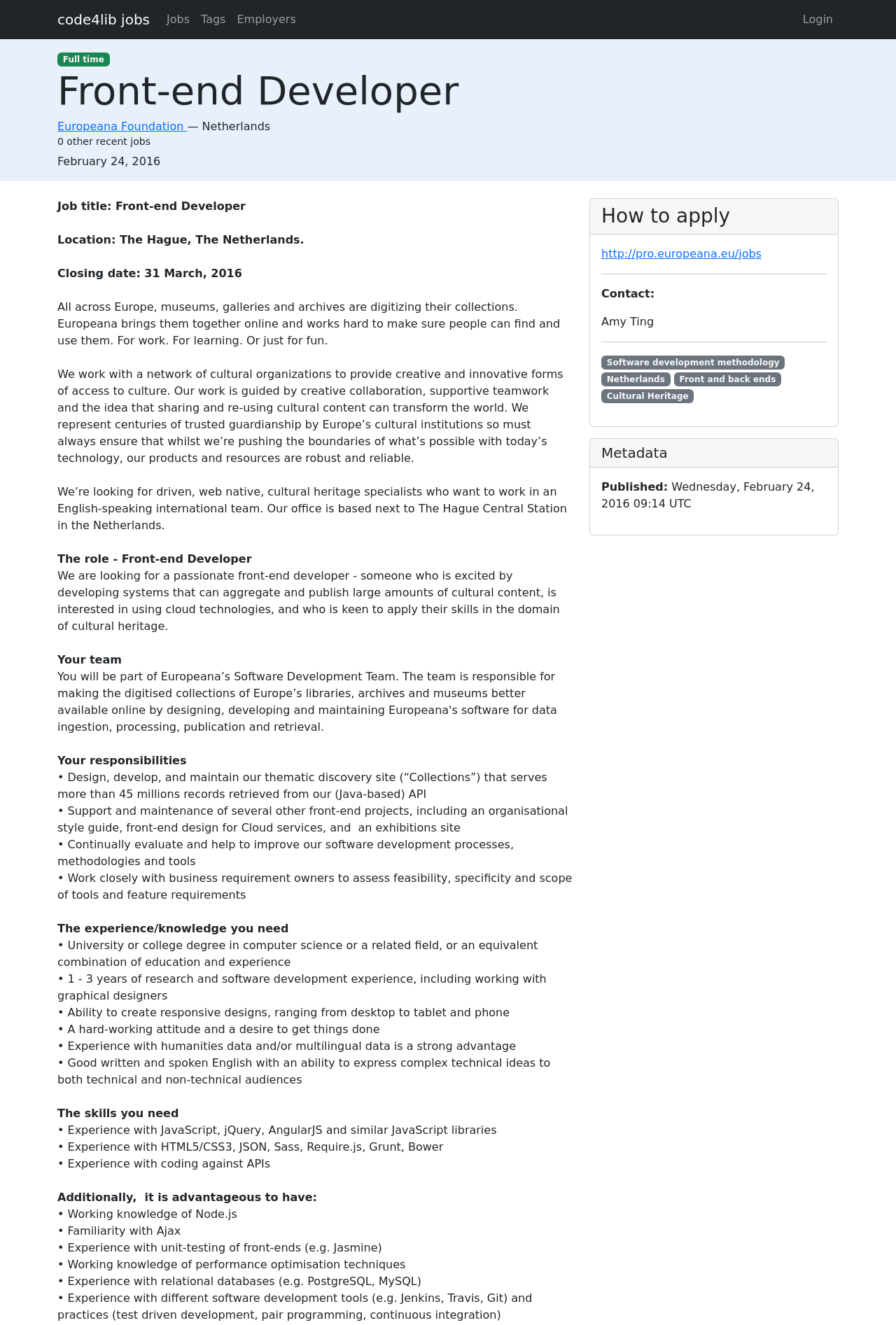What is the name of the organization posting the job?
Provide a comprehensive and detailed answer to the question.

The organization name can be found in the text 'Europeana Foundation' which is located next to the job title, with a bounding box of [0.064, 0.09, 0.209, 0.1].